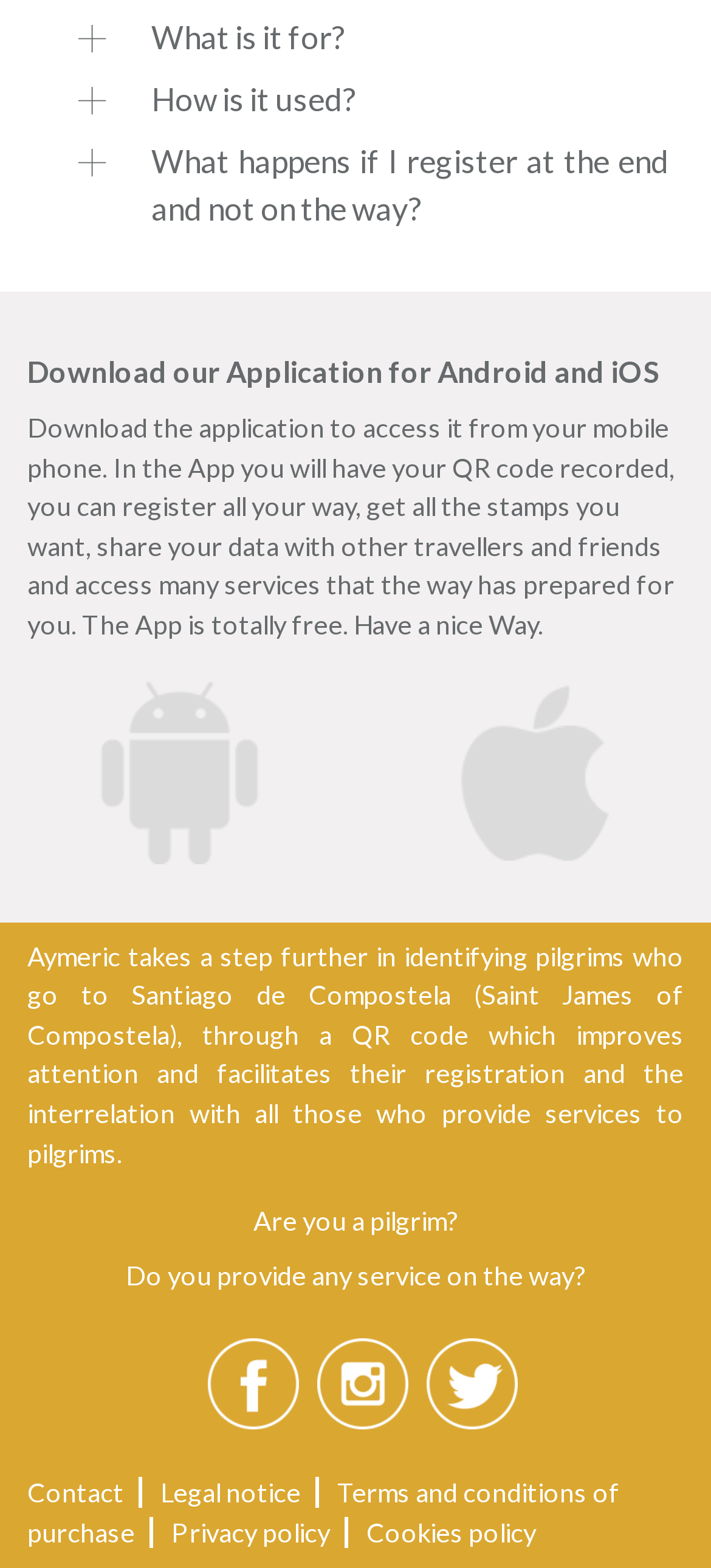Please identify the bounding box coordinates of the clickable area that will allow you to execute the instruction: "Download the Android application".

[0.122, 0.48, 0.378, 0.5]